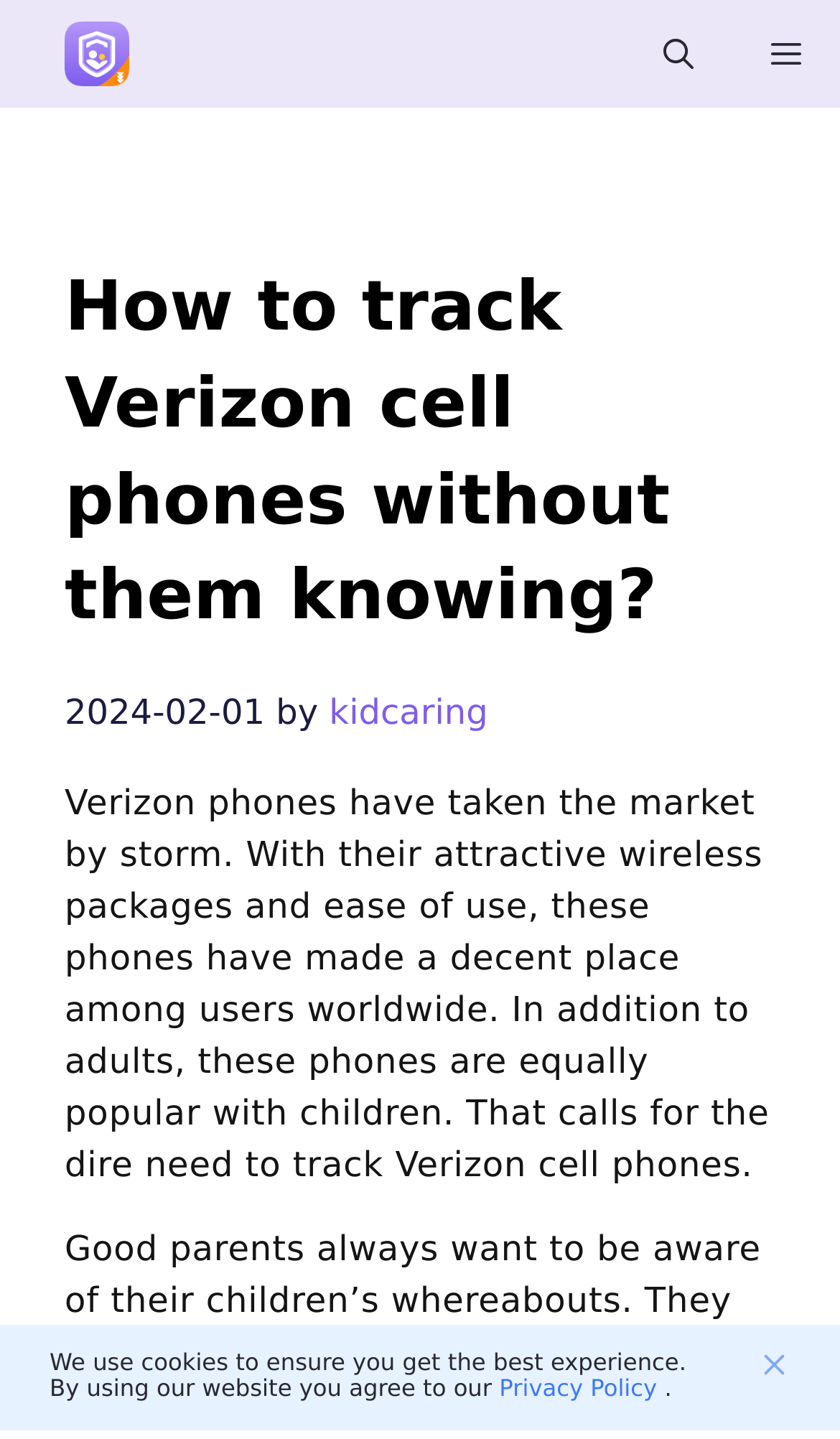What is the date of the article?
Using the image, give a concise answer in the form of a single word or short phrase.

2024-02-01